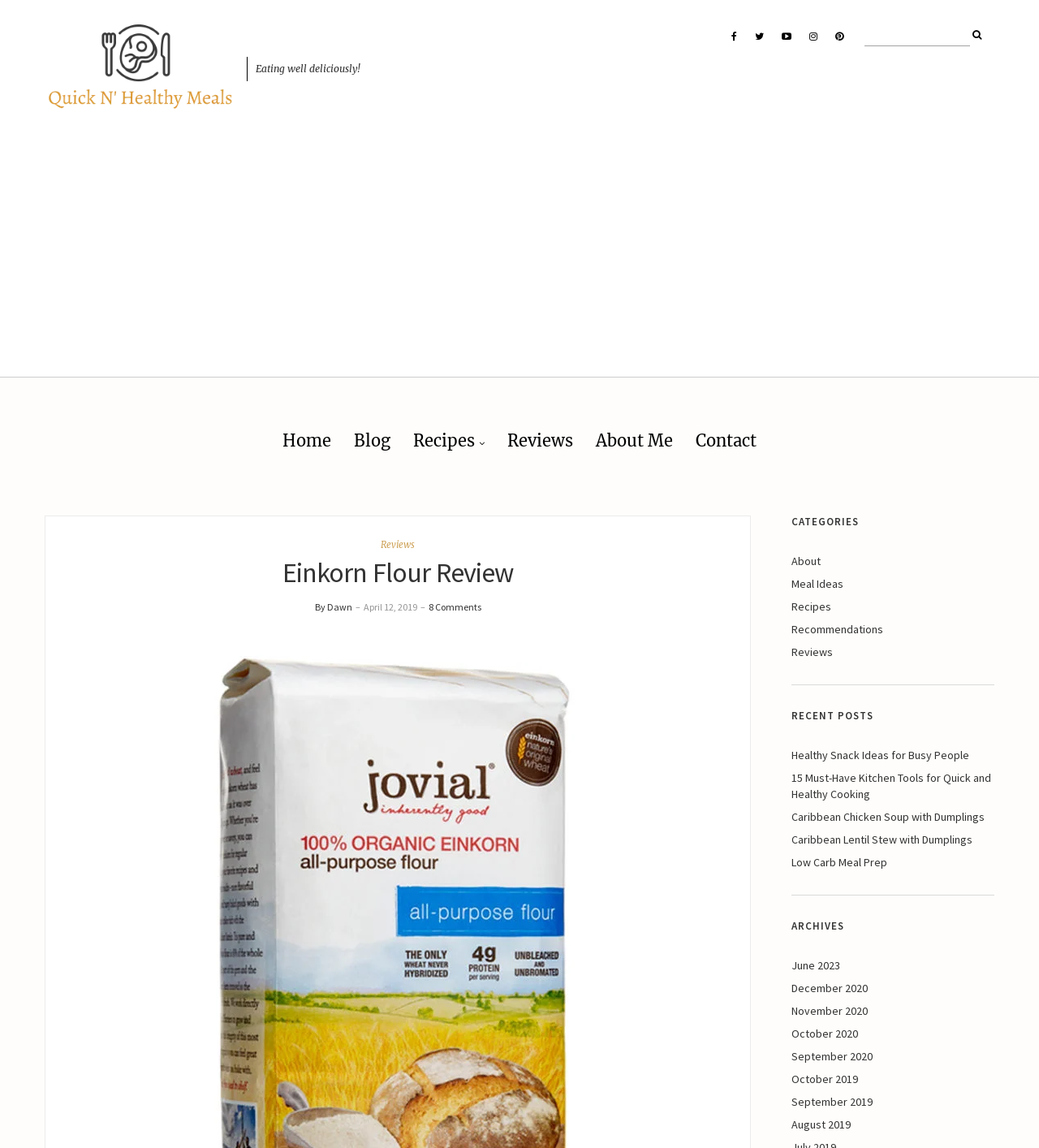What is the category of the post?
Please give a detailed and elaborate answer to the question.

The category of the post can be found in the breadcrumbs section, where it says 'Reviews' as a link. This indicates that the current post is a review of a product or service.